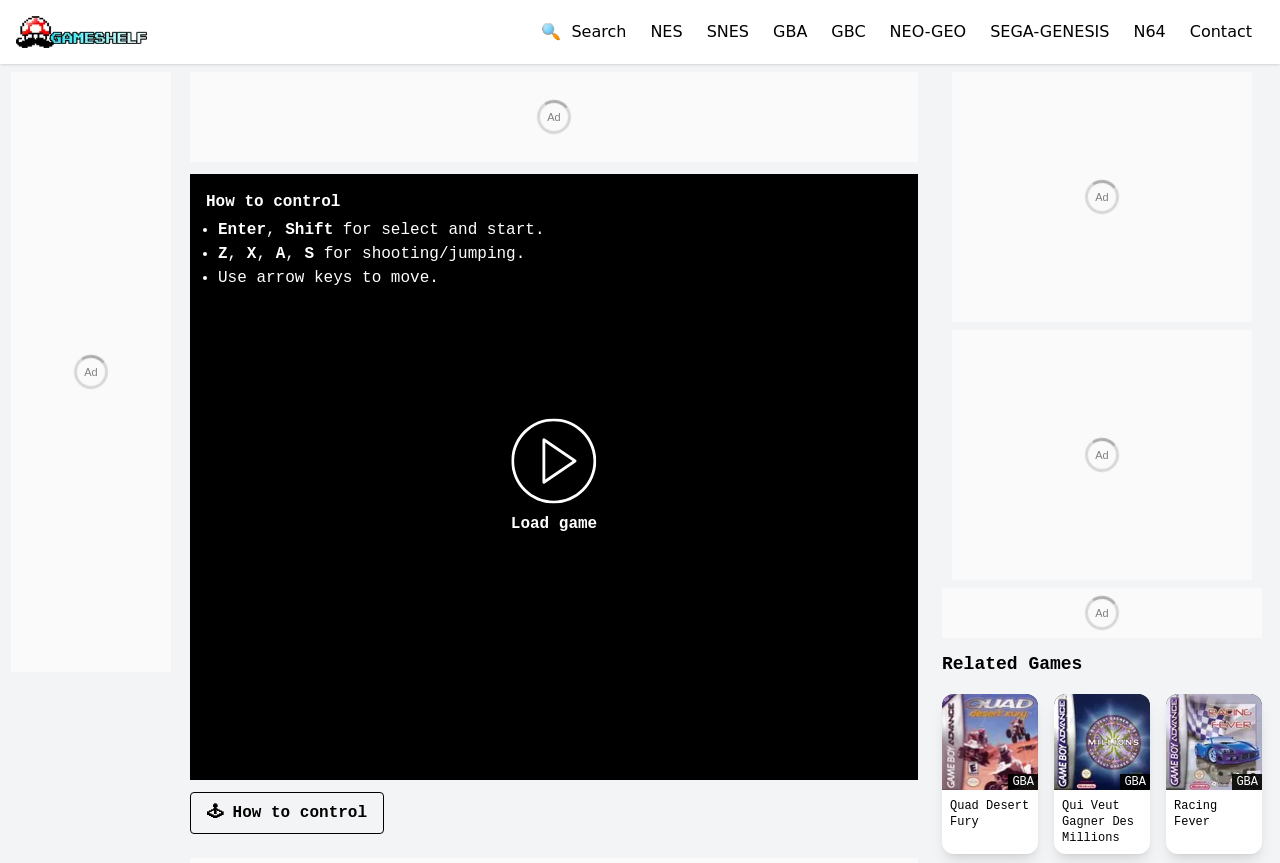Locate the bounding box coordinates for the element described below: "Quad Desert Fury". The coordinates must be four float values between 0 and 1, formatted as [left, top, right, bottom].

[0.736, 0.915, 0.811, 0.971]